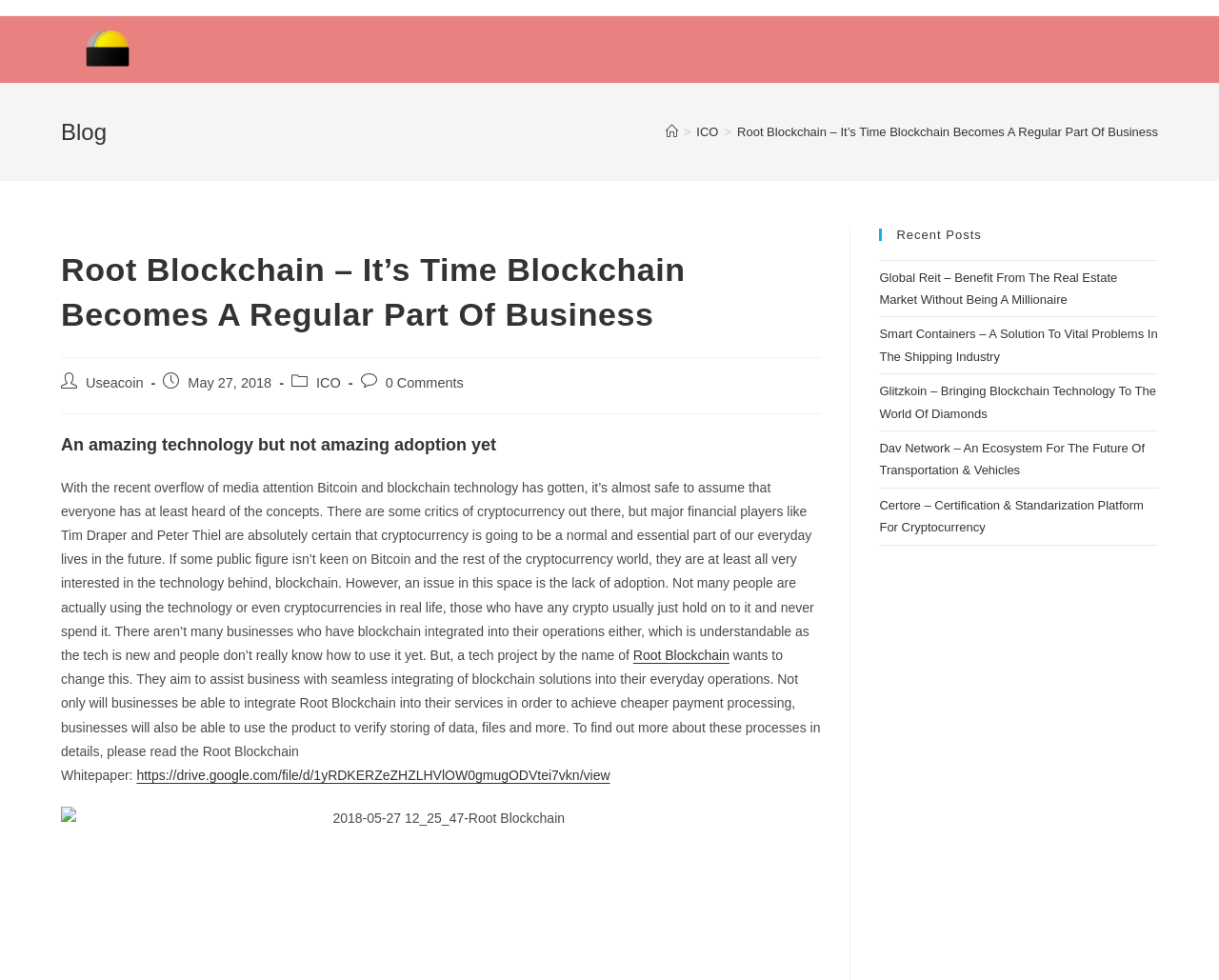Provide a single word or phrase to answer the given question: 
How many comments does the post have?

0 Comments